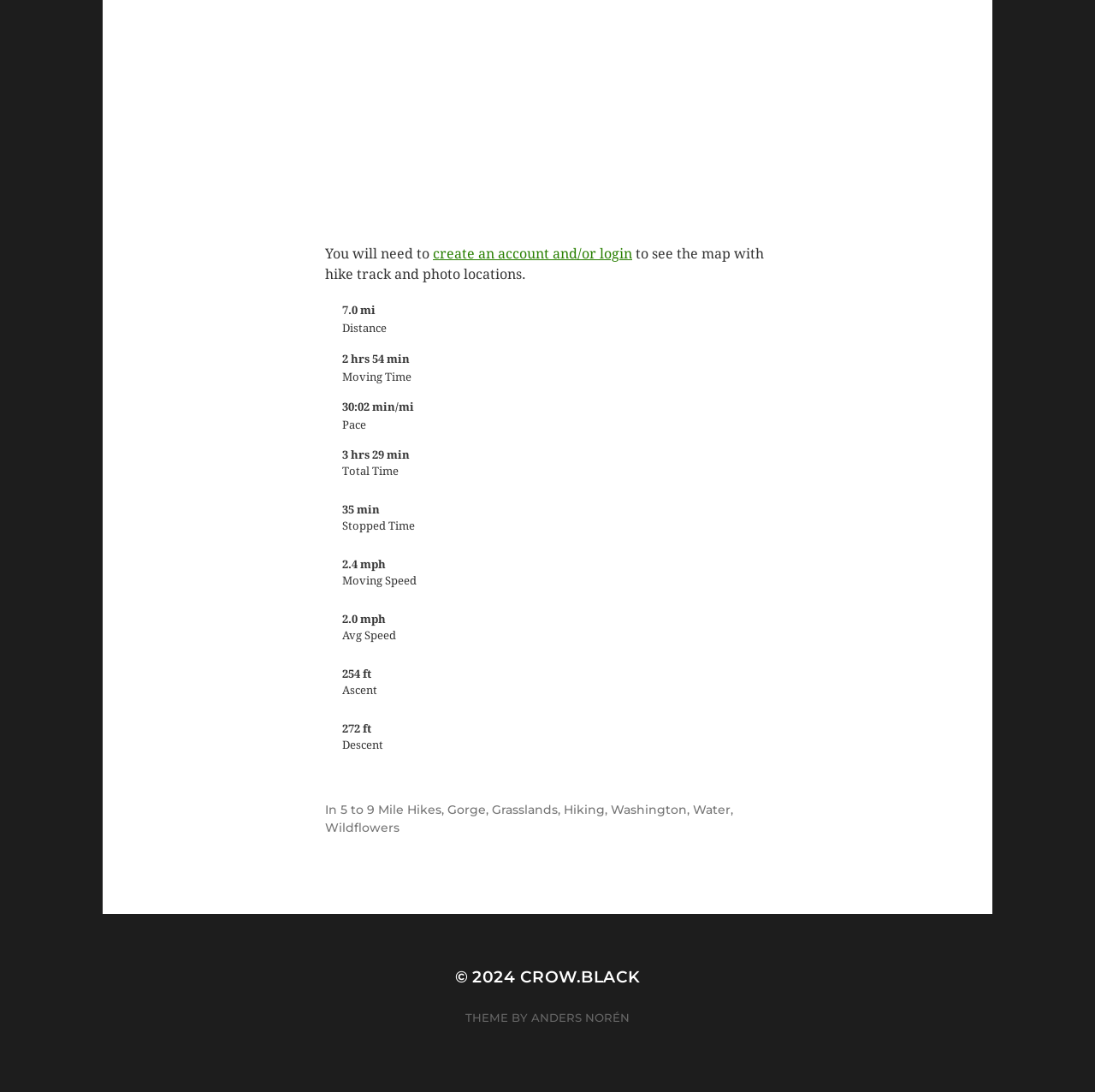Determine the coordinates of the bounding box that should be clicked to complete the instruction: "view 5 to 9 Mile Hikes". The coordinates should be represented by four float numbers between 0 and 1: [left, top, right, bottom].

[0.311, 0.734, 0.403, 0.748]